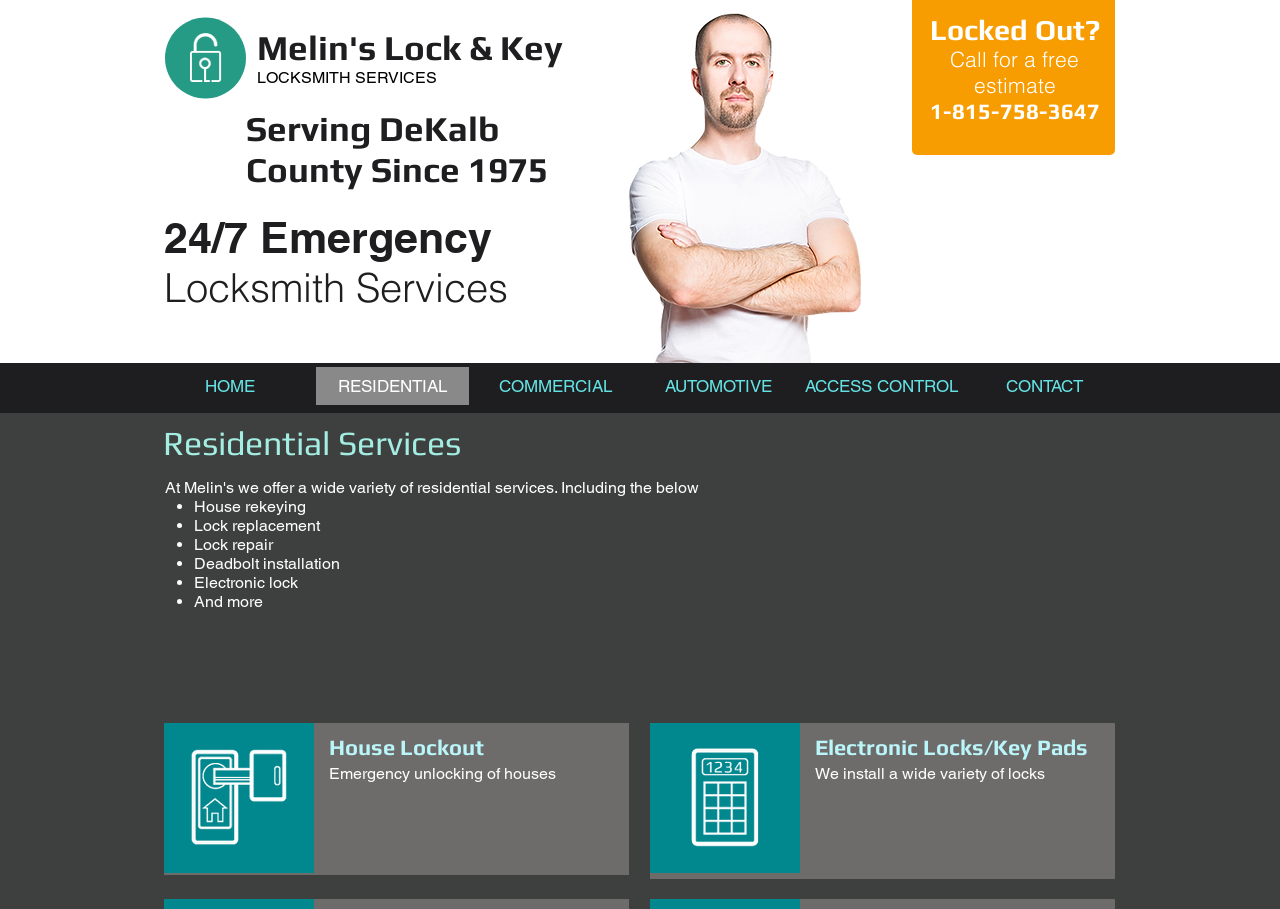What is one of the residential services offered?
Using the visual information from the image, give a one-word or short-phrase answer.

House rekeying